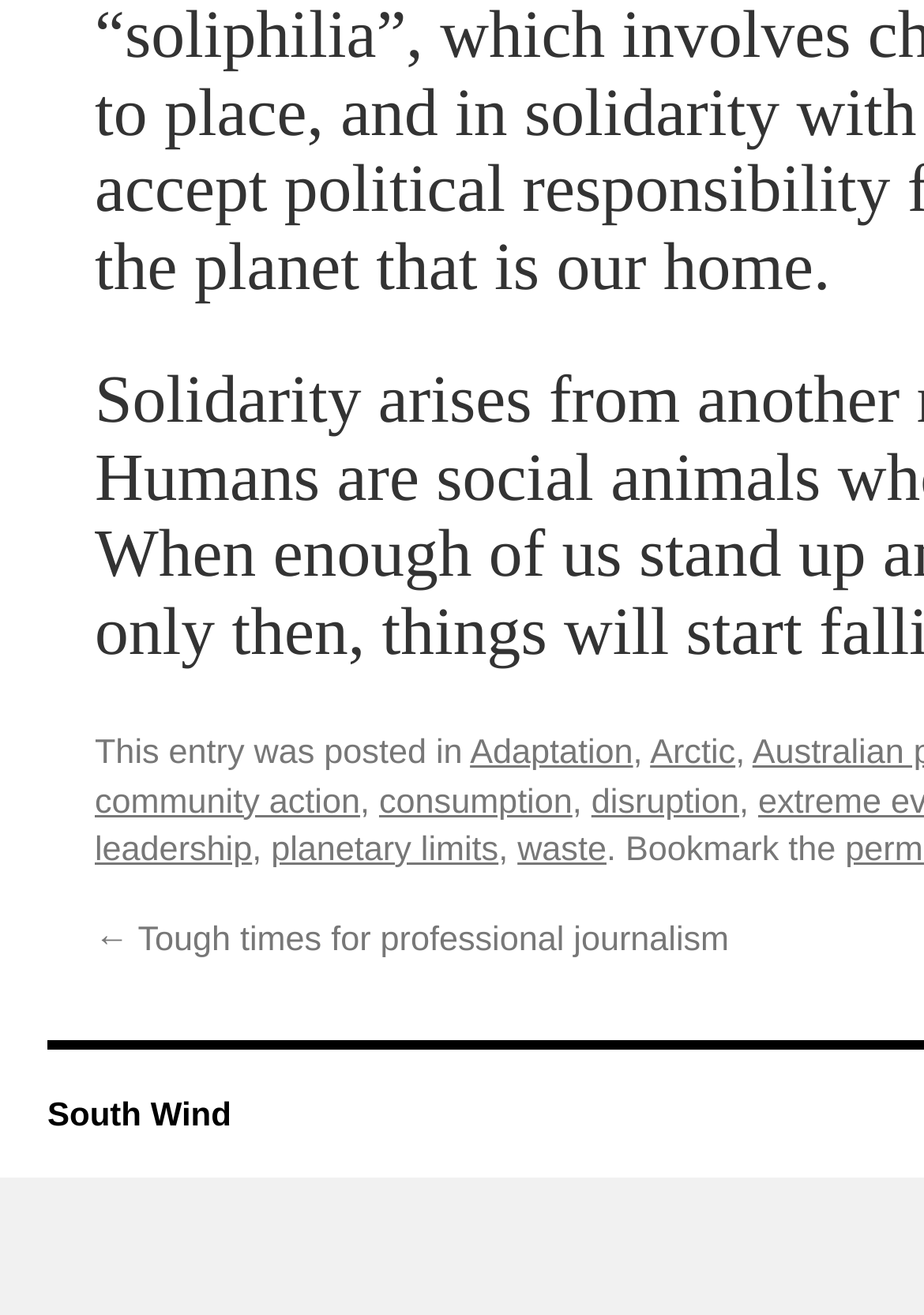Can you pinpoint the bounding box coordinates for the clickable element required for this instruction: "visit the page about community action"? The coordinates should be four float numbers between 0 and 1, i.e., [left, top, right, bottom].

[0.103, 0.596, 0.39, 0.625]